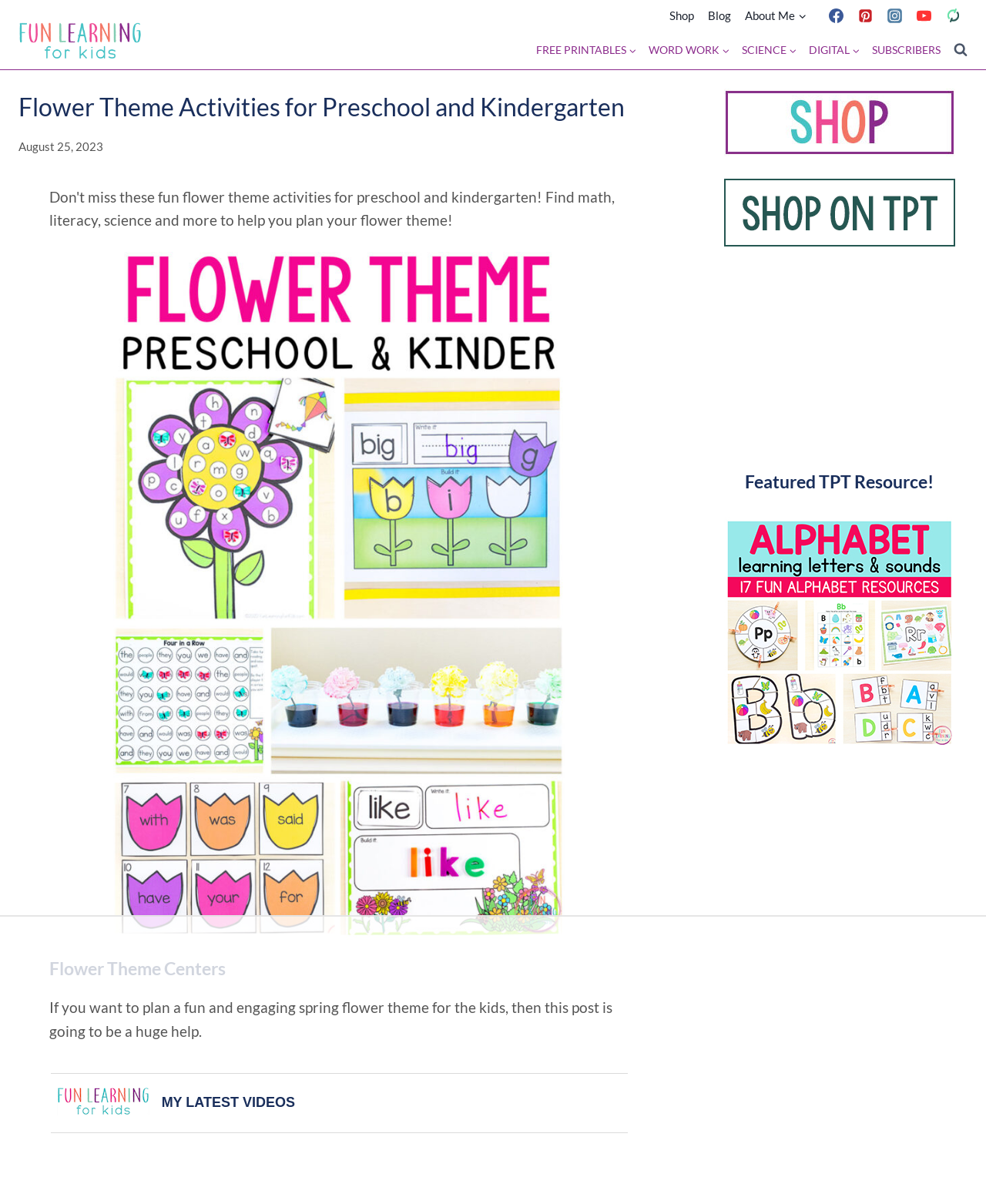From the webpage screenshot, predict the bounding box coordinates (top-left x, top-left y, bottom-right x, bottom-right y) for the UI element described here: Grand View Winery

None